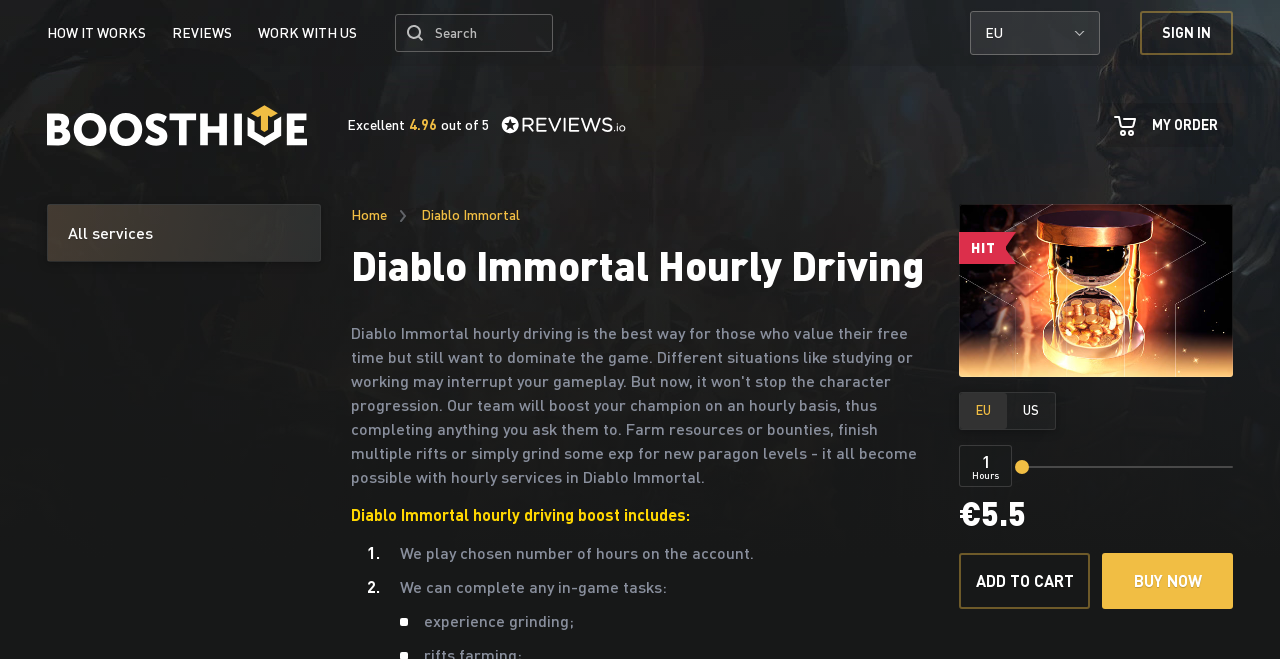Please determine the headline of the webpage and provide its content.

Diablo Immortal Hourly Driving